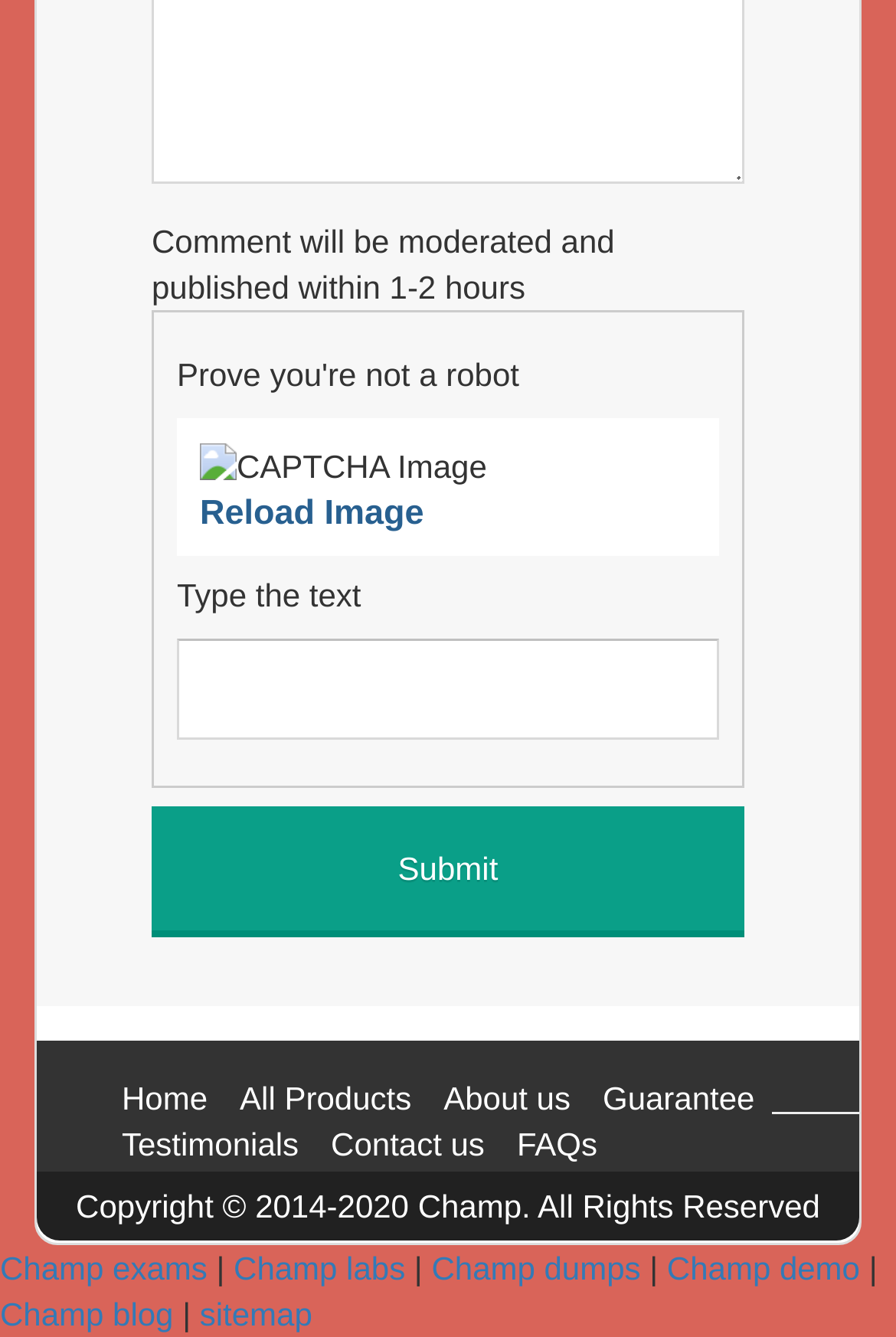Identify the bounding box of the HTML element described here: "About us". Provide the coordinates as four float numbers between 0 and 1: [left, top, right, bottom].

[0.495, 0.807, 0.637, 0.835]